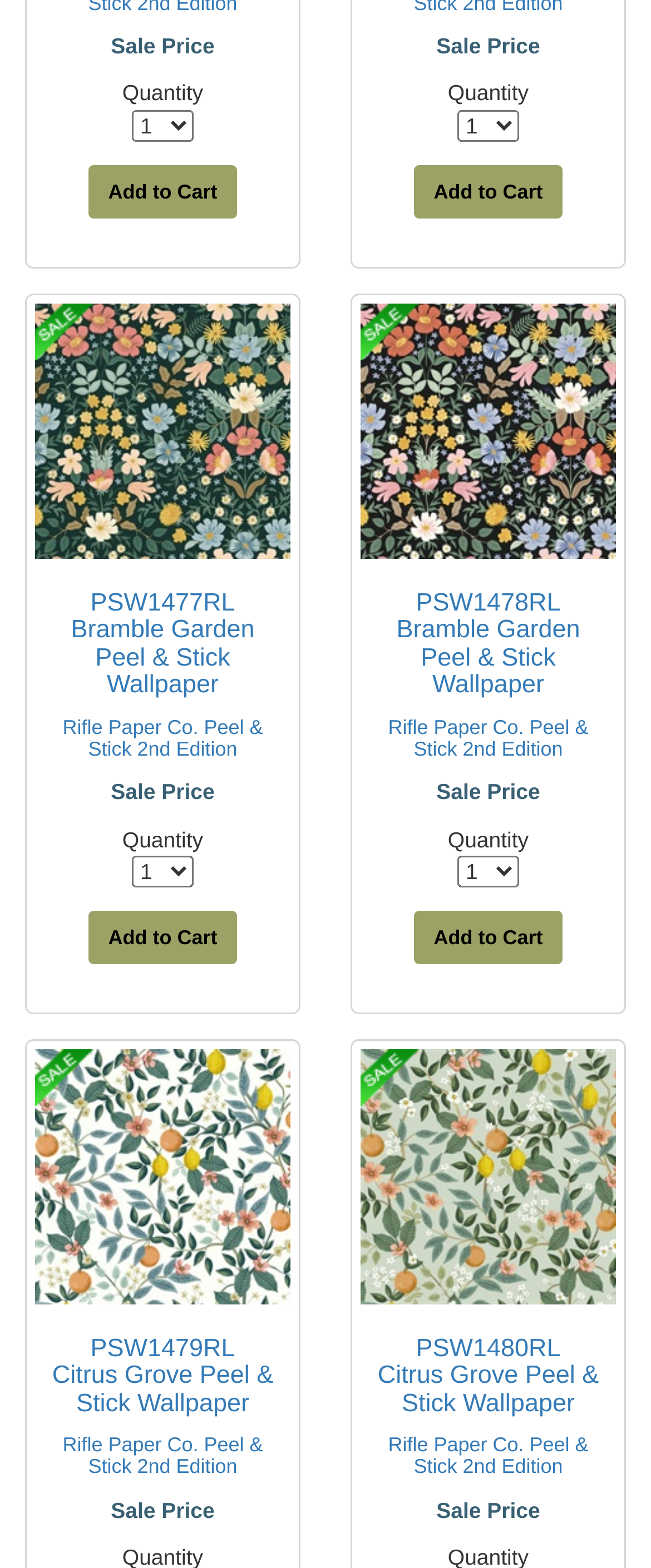What is the sale price element located?
Please look at the screenshot and answer using one word or phrase.

Top-left